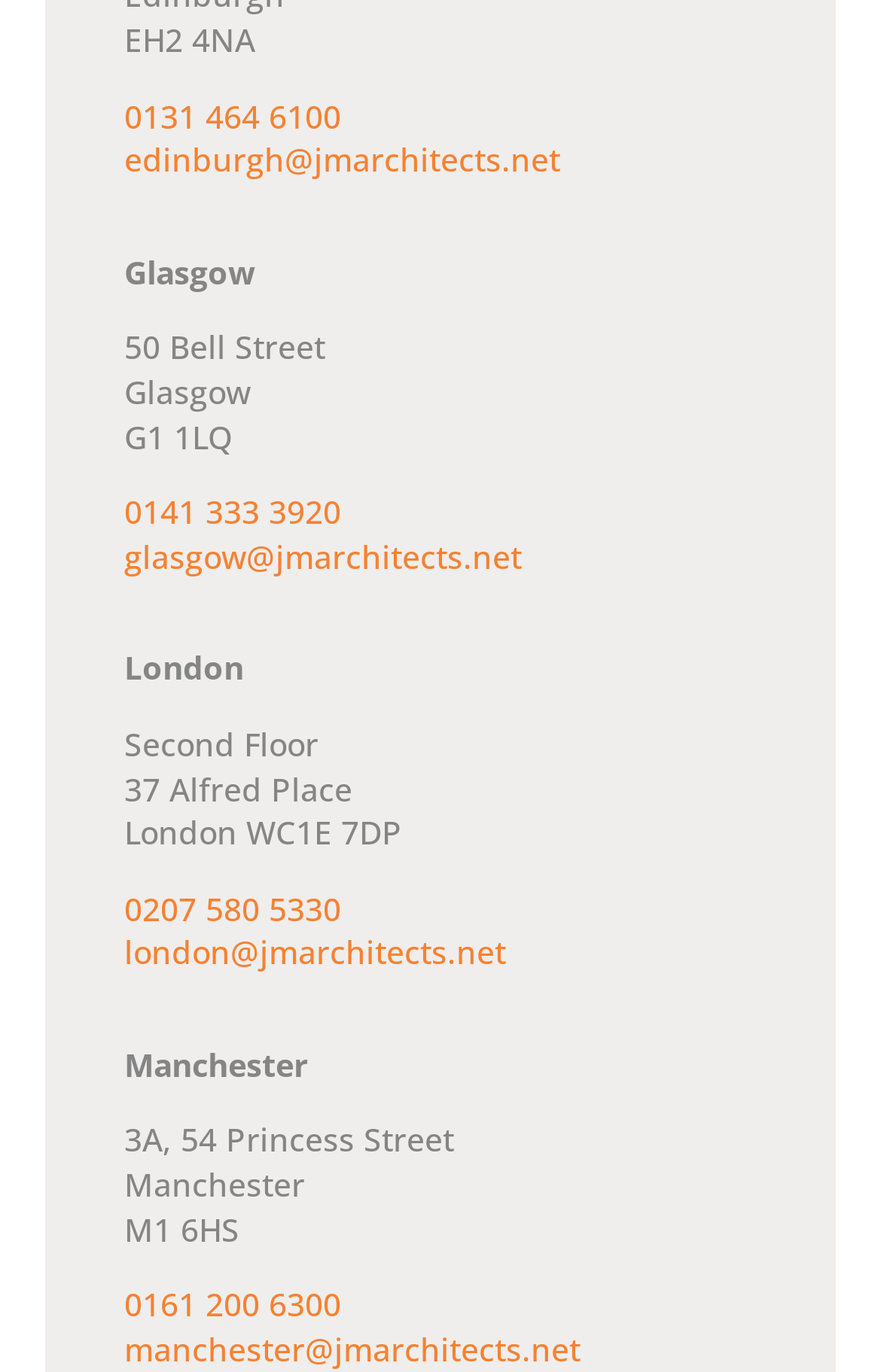Please give the bounding box coordinates of the area that should be clicked to fulfill the following instruction: "Email the Glasgow office". The coordinates should be in the format of four float numbers from 0 to 1, i.e., [left, top, right, bottom].

[0.141, 0.39, 0.592, 0.421]